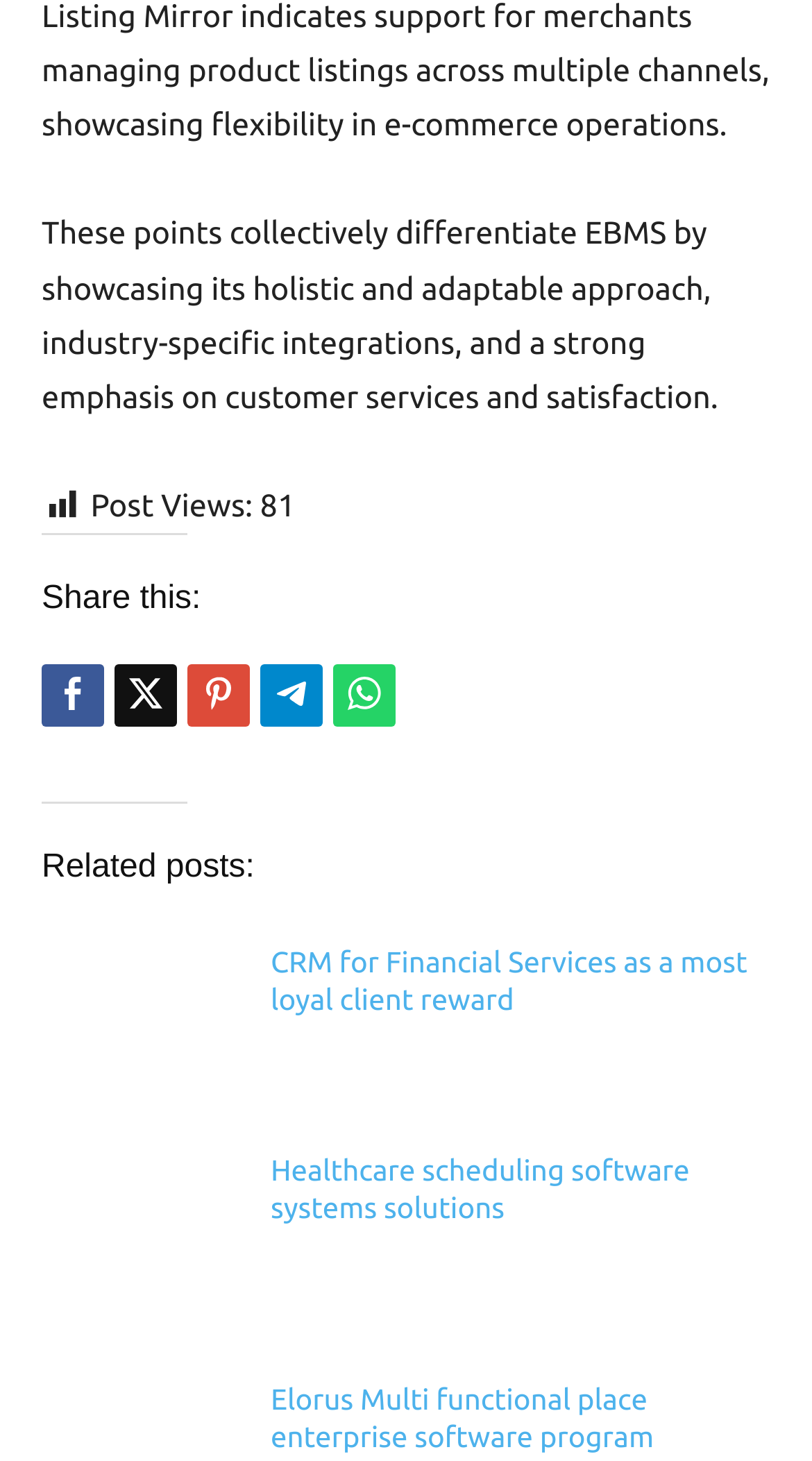Given the description "Healthcare scheduling software systems solutions", provide the bounding box coordinates of the corresponding UI element.

[0.333, 0.79, 0.849, 0.838]